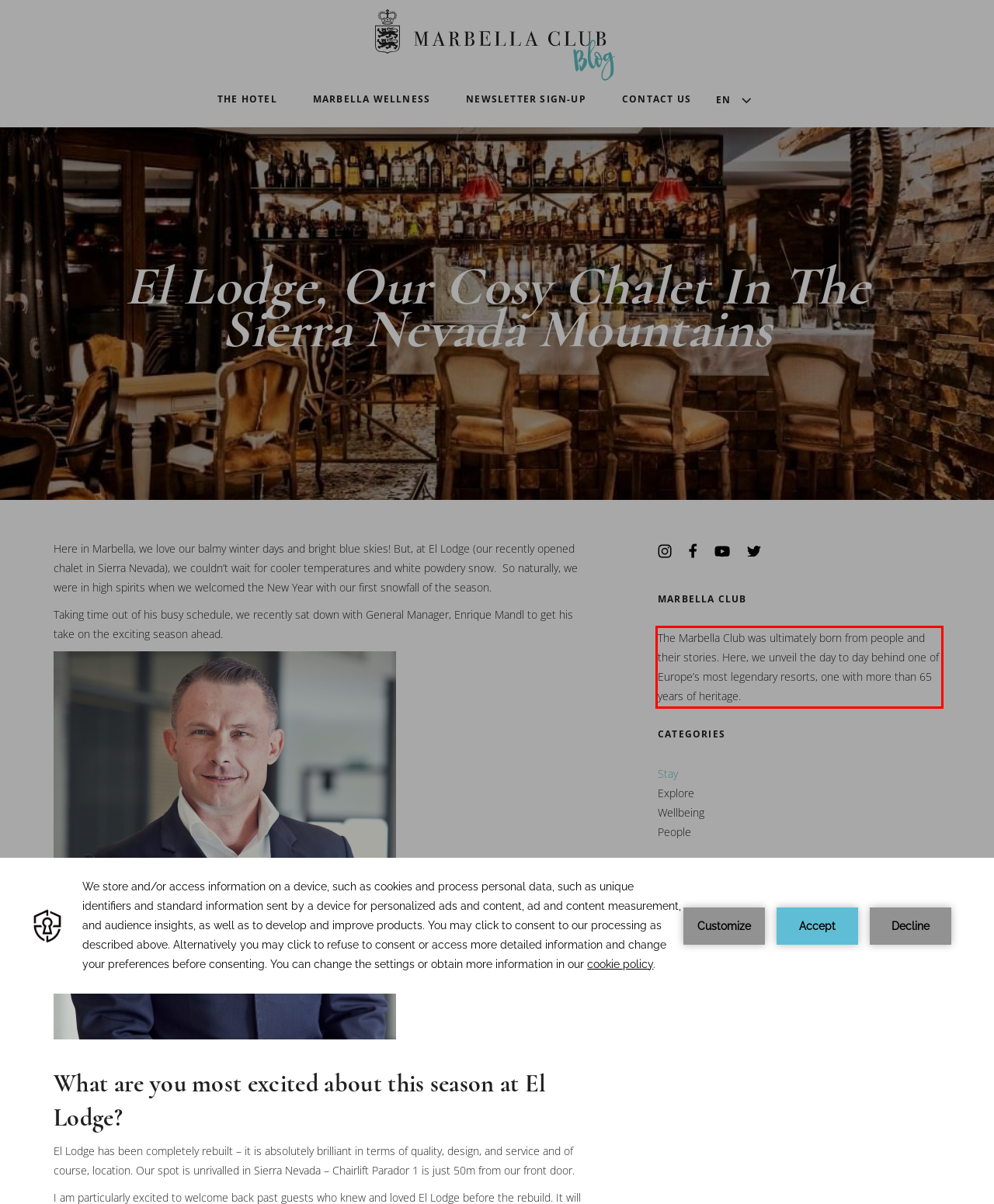Using the provided screenshot, read and generate the text content within the red-bordered area.

The Marbella Club was ultimately born from people and their stories. Here, we unveil the day to day behind one of Europe’s most legendary resorts, one with more than 65 years of heritage.